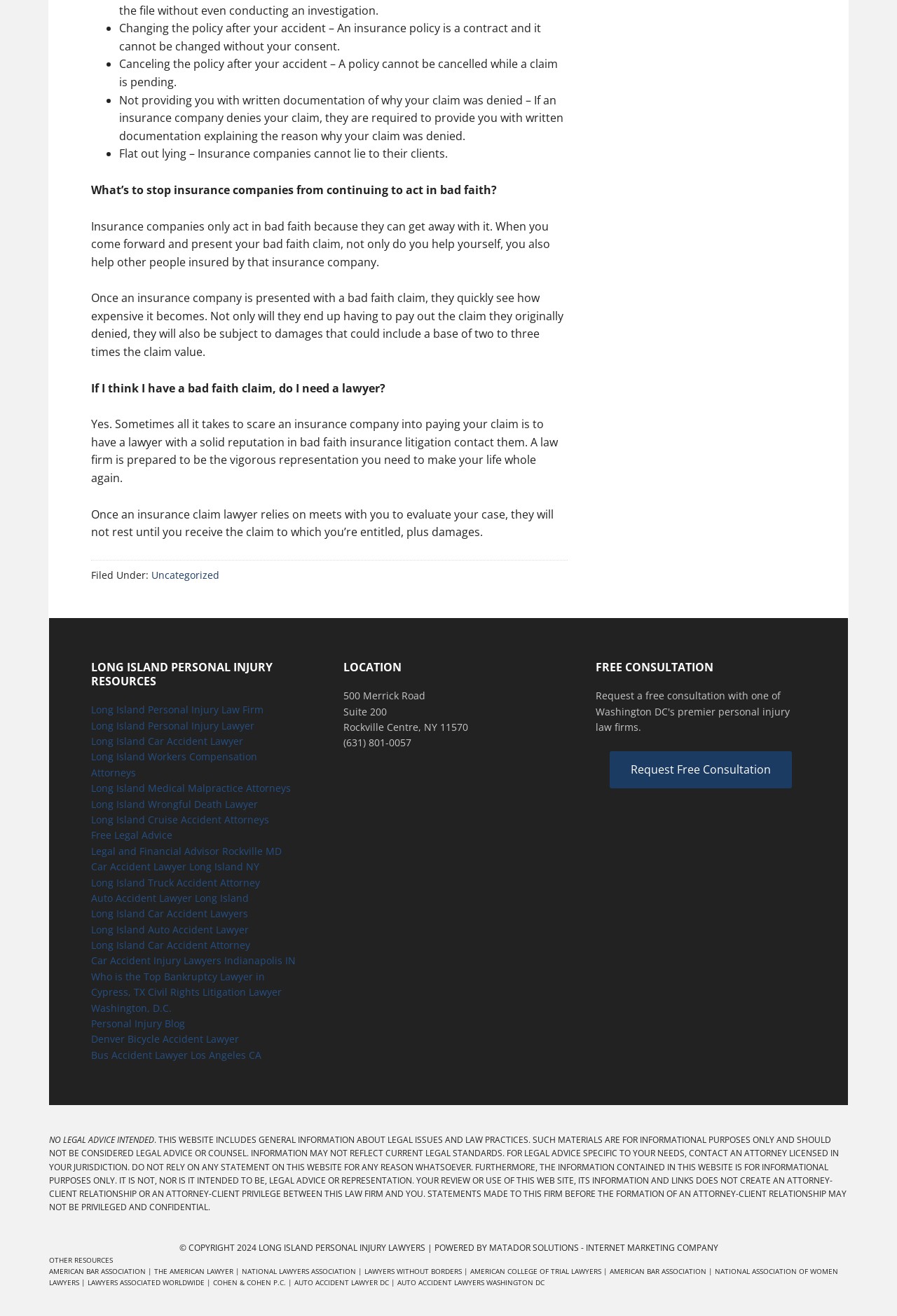Can an insurance company cancel a policy while a claim is pending?
Can you provide an in-depth and detailed response to the question?

The webpage states that a policy cannot be cancelled while a claim is pending, which means that the insurance company is obligated to see the claim through to its conclusion before making any changes to the policy.